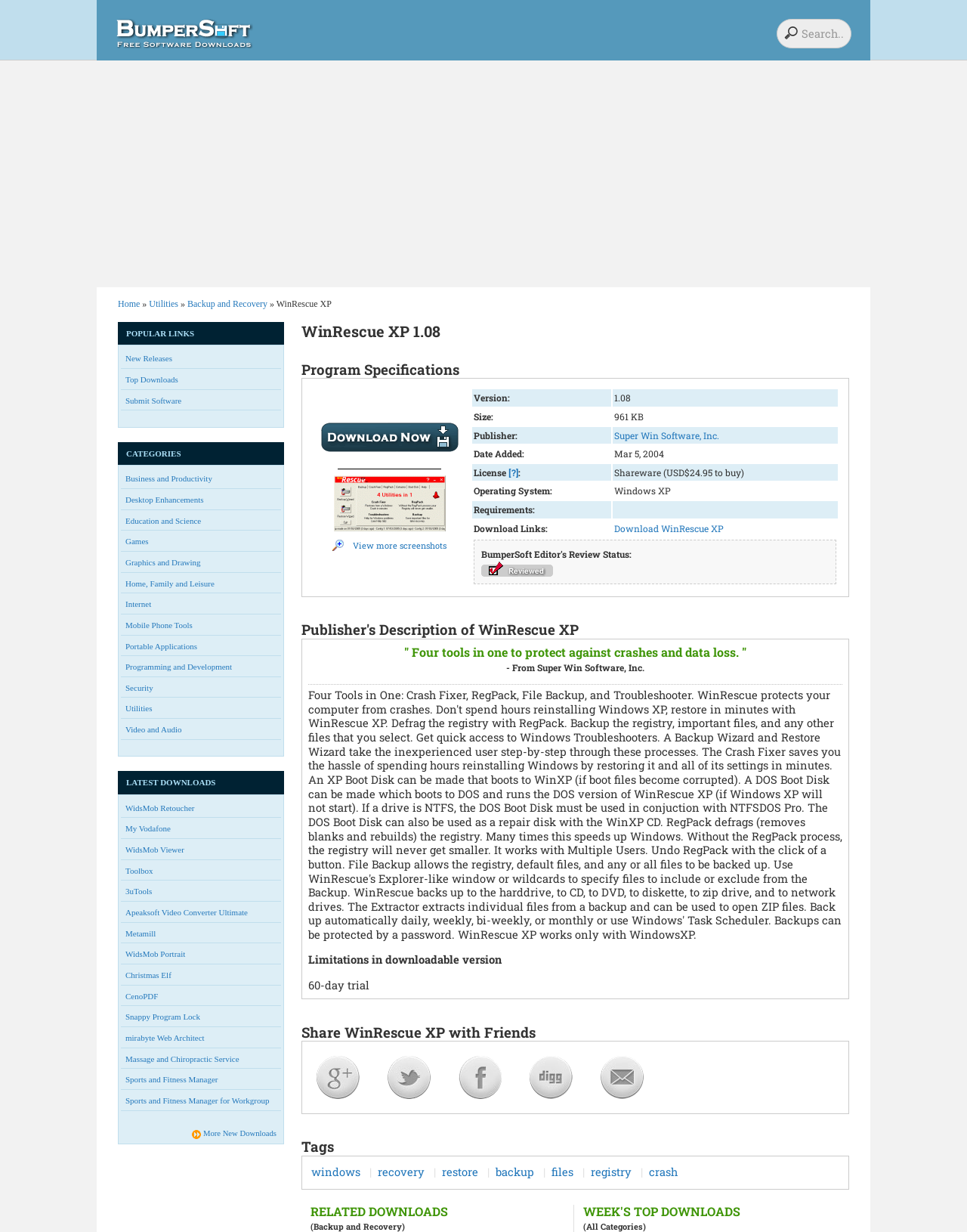Please use the details from the image to answer the following question comprehensively:
How many tools are included in WinRescue XP?

According to the publisher's description, WinRescue XP includes four tools: Crash Fixer, RegPack, File Backup, and Troubleshooter. These tools are designed to protect against crashes and data loss.